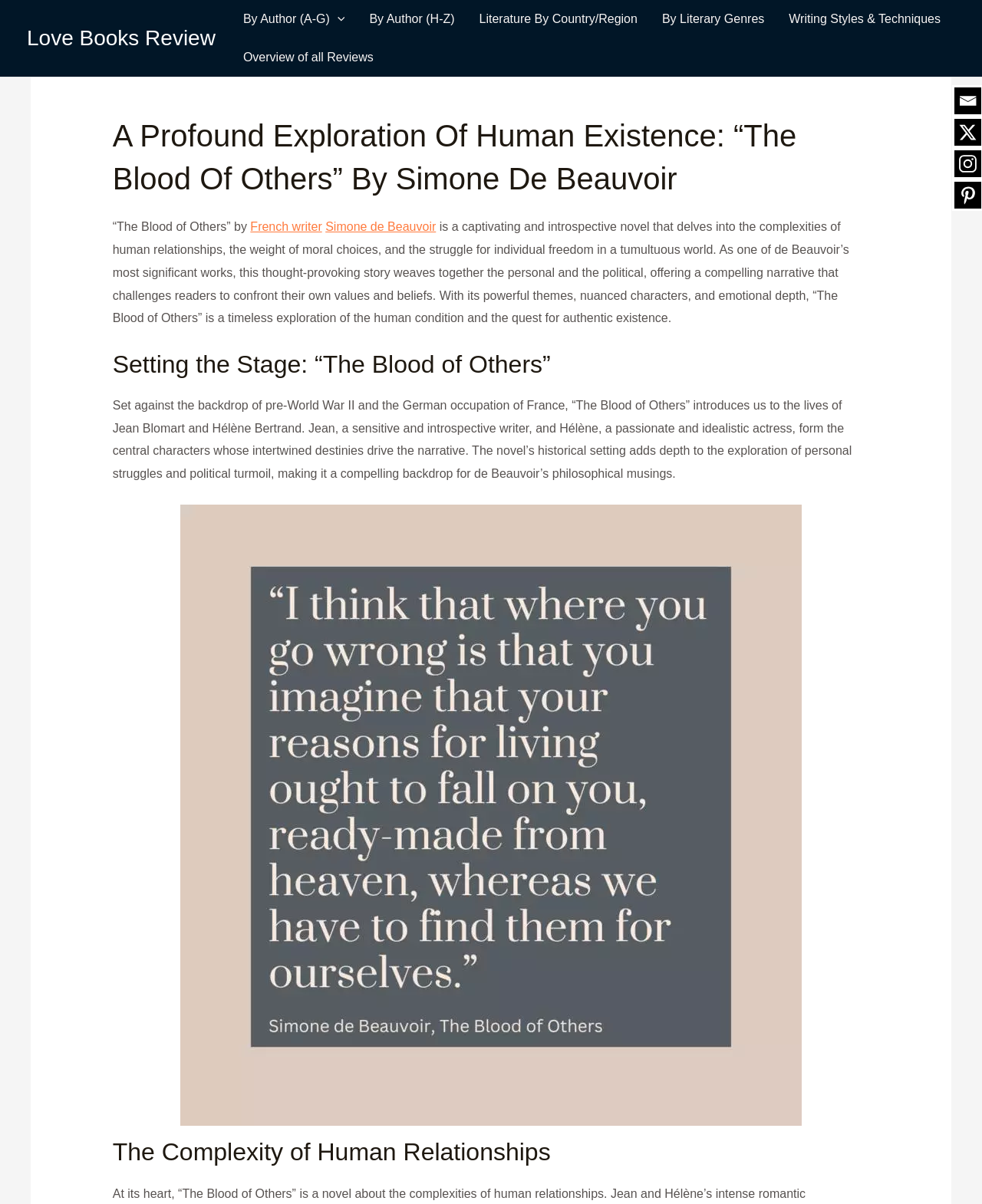Answer this question using a single word or a brief phrase:
What is the title of the book being reviewed?

The Blood of Others